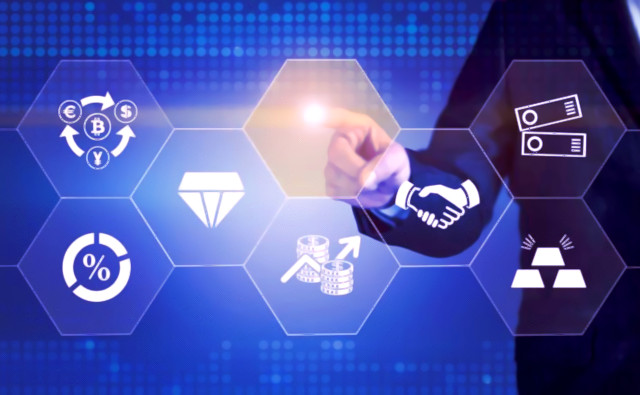Carefully observe the image and respond to the question with a detailed answer:
What is the color of the dynamic digital pattern in the backdrop?

The caption describes the backdrop as featuring a dynamic blue digital pattern, which suggests innovation and connectivity in the financial sector.